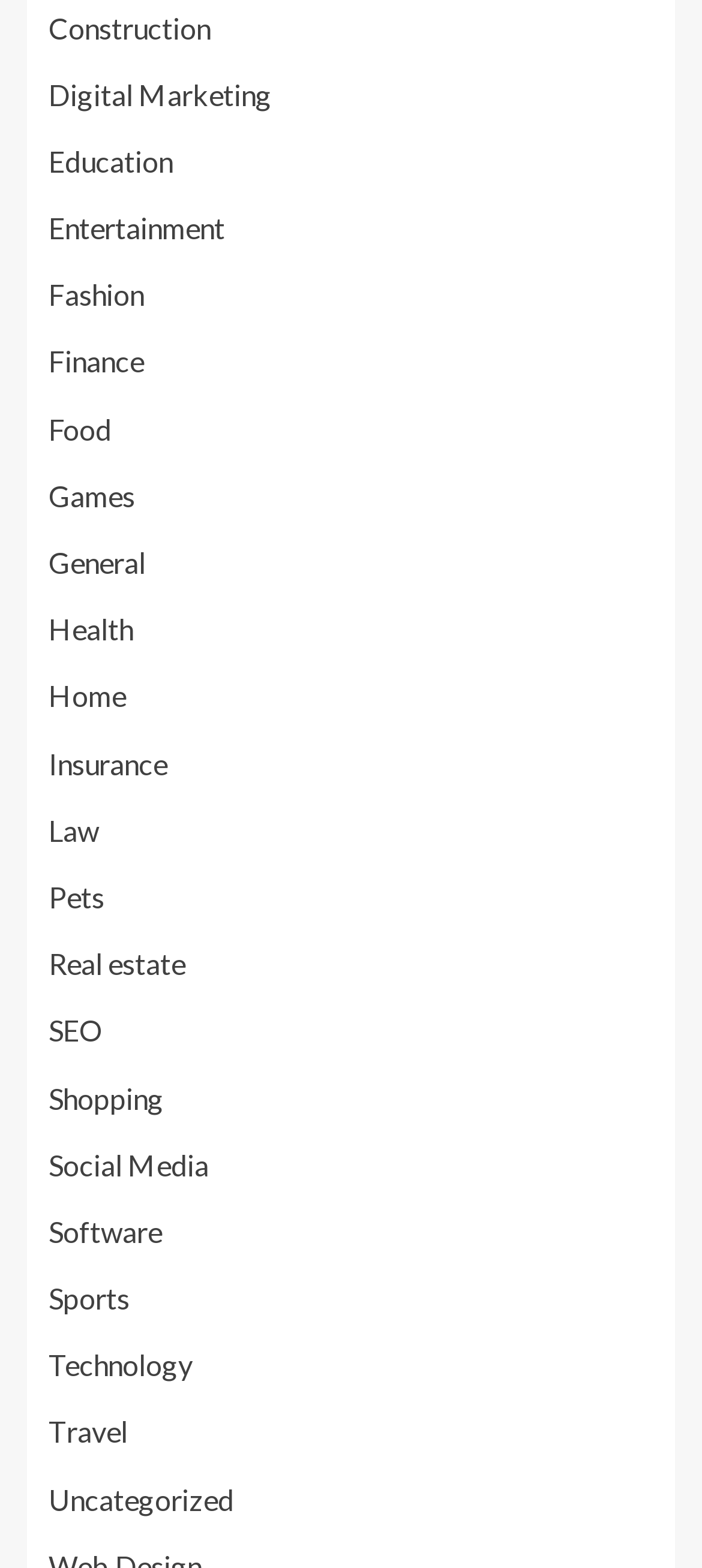Can you specify the bounding box coordinates of the area that needs to be clicked to fulfill the following instruction: "Explore Education"?

[0.069, 0.092, 0.246, 0.113]